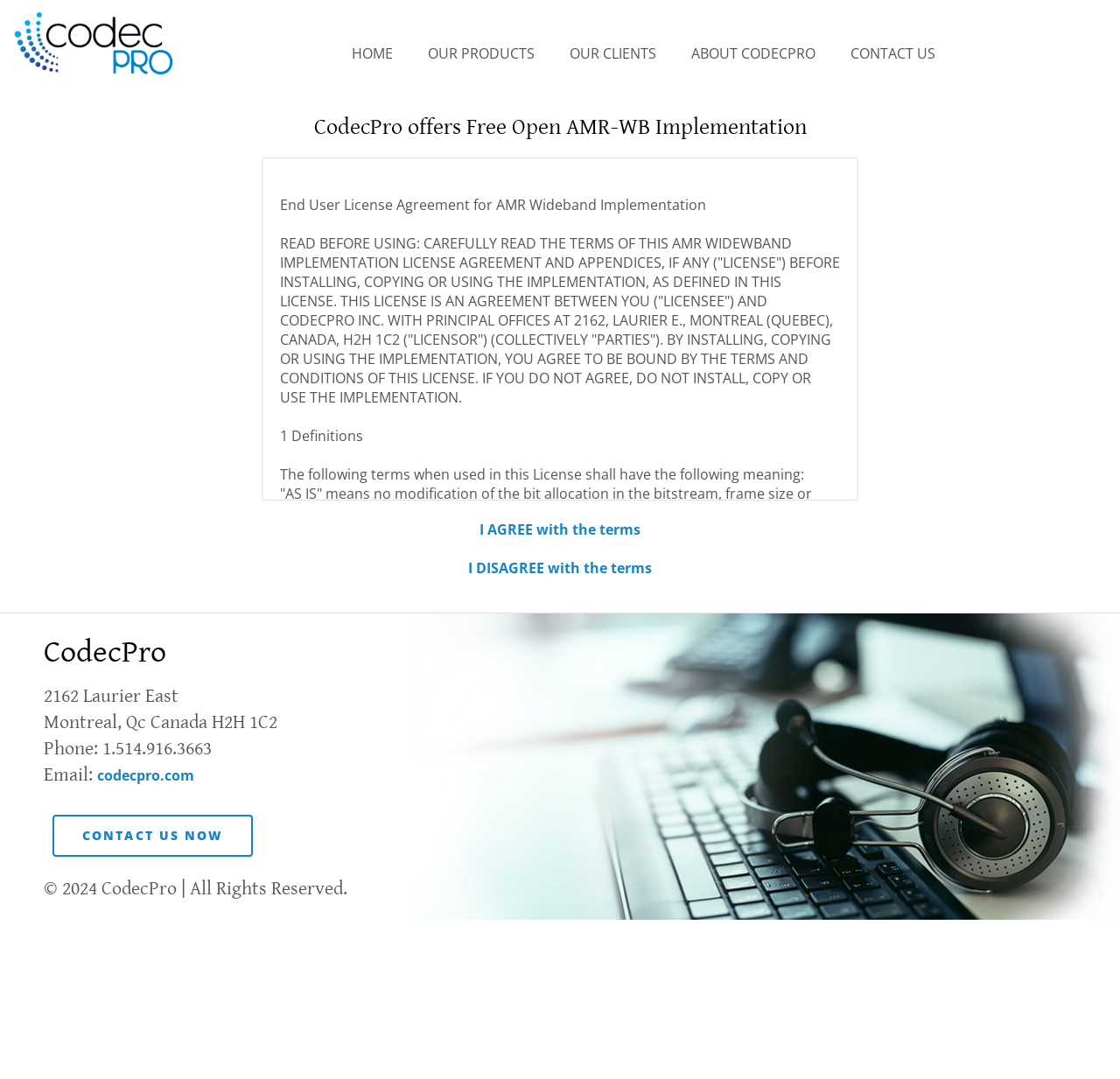Point out the bounding box coordinates of the section to click in order to follow this instruction: "Read the End User License Agreement".

[0.25, 0.181, 0.63, 0.199]